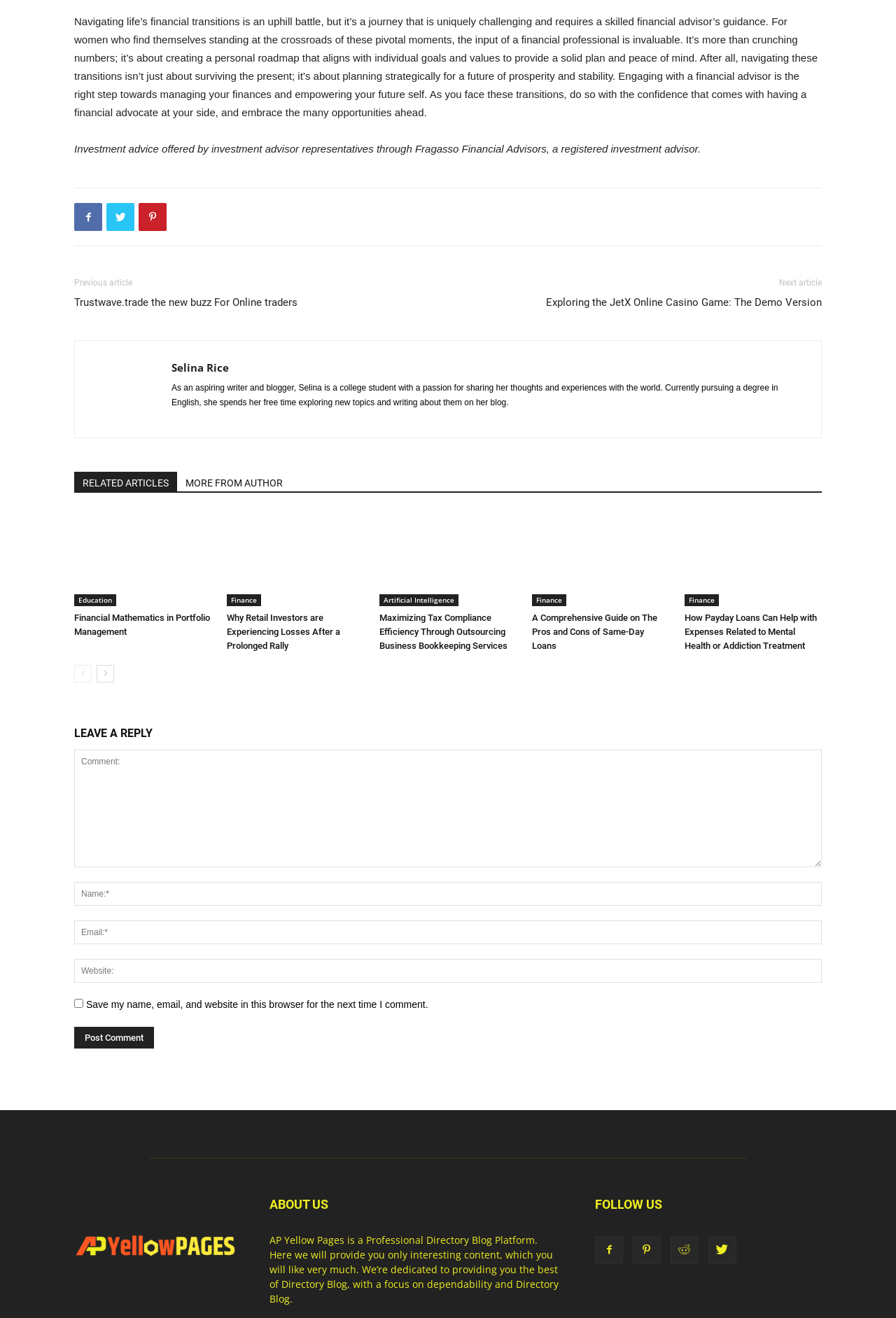Locate the bounding box coordinates of the element's region that should be clicked to carry out the following instruction: "Click on the 'Selina Rice' link". The coordinates need to be four float numbers between 0 and 1, i.e., [left, top, right, bottom].

[0.191, 0.273, 0.255, 0.284]